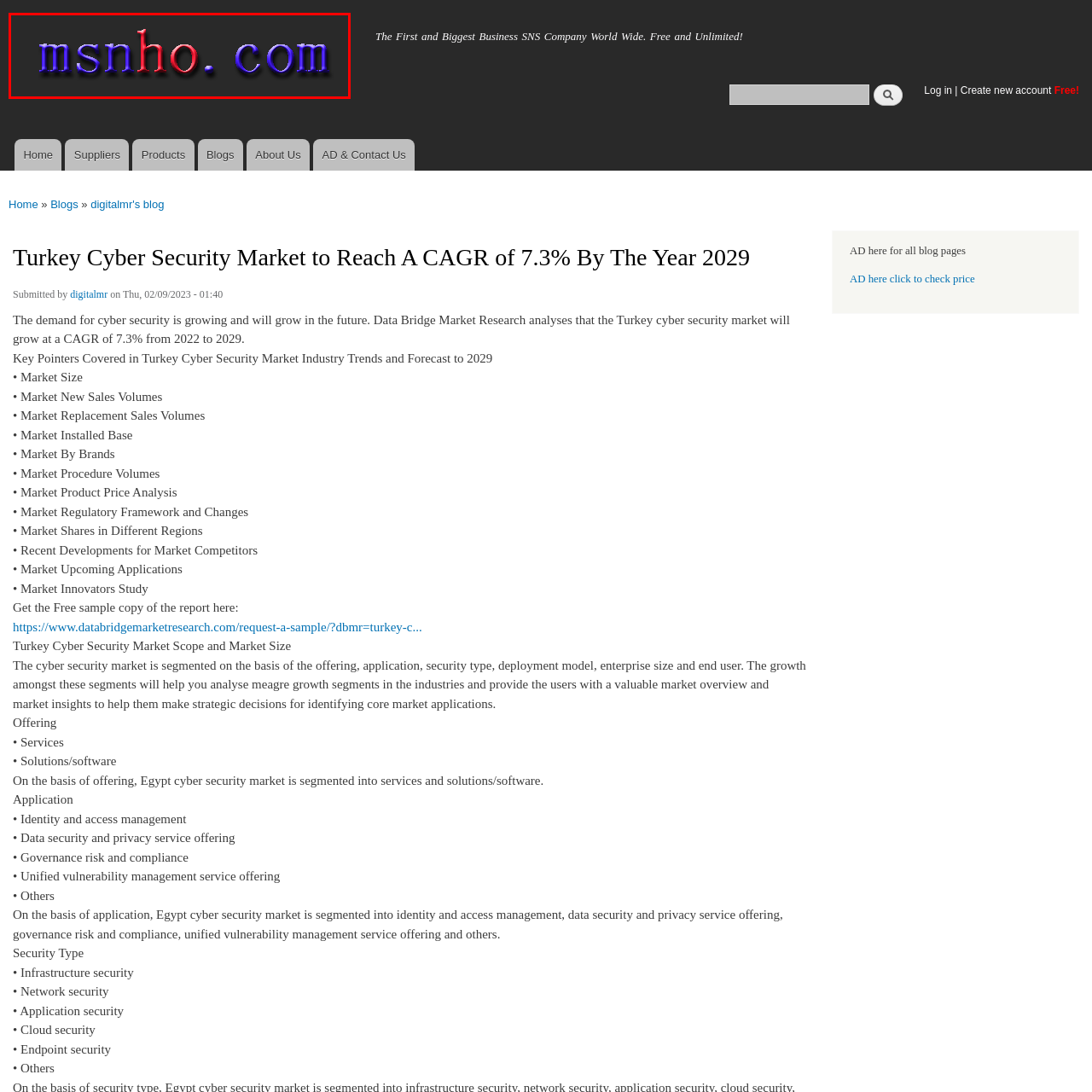What is the primary goal of msnho.com?
Analyze the image surrounded by the red bounding box and provide a thorough answer.

The caption states that the logo is situated on the webpage to emphasize the site's goal to connect users with industry insights and analysis, which implies that the primary goal of msnho.com is to facilitate this connection.